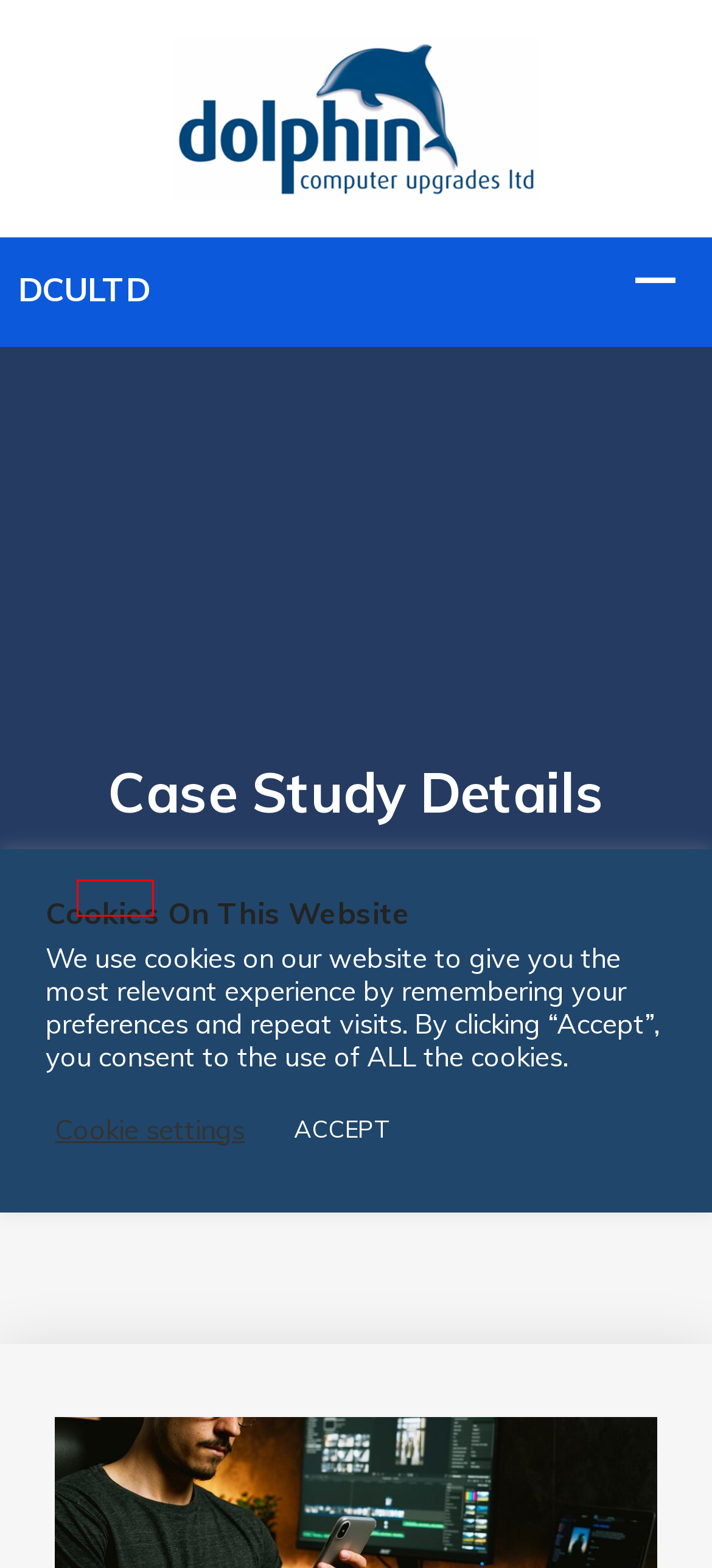Examine the screenshot of a webpage featuring a red bounding box and identify the best matching webpage description for the new page that results from clicking the element within the box. Here are the options:
A. Contact - Dolphin Computer Upgrades Ltd
B. Dolphin Computer Upgrades Ltd - Dolphin Computer Upgrades Ltd
C. PAT Testing - Dolphin Computer Upgrades Ltd
D. Business Services - Dolphin Computer Upgrades Ltd
E. Privacy Policy - Dolphin Computer Upgrades Ltd
F. Testimonial - Dolphin Computer Upgrades Ltd
G. The Top 10 IT Security Concerns for Businesses - Dolphin Computer Upgrades Ltd
H. Top 10 Challenges Home Computer Users Face - Dolphin Computer Upgrades Ltd

B